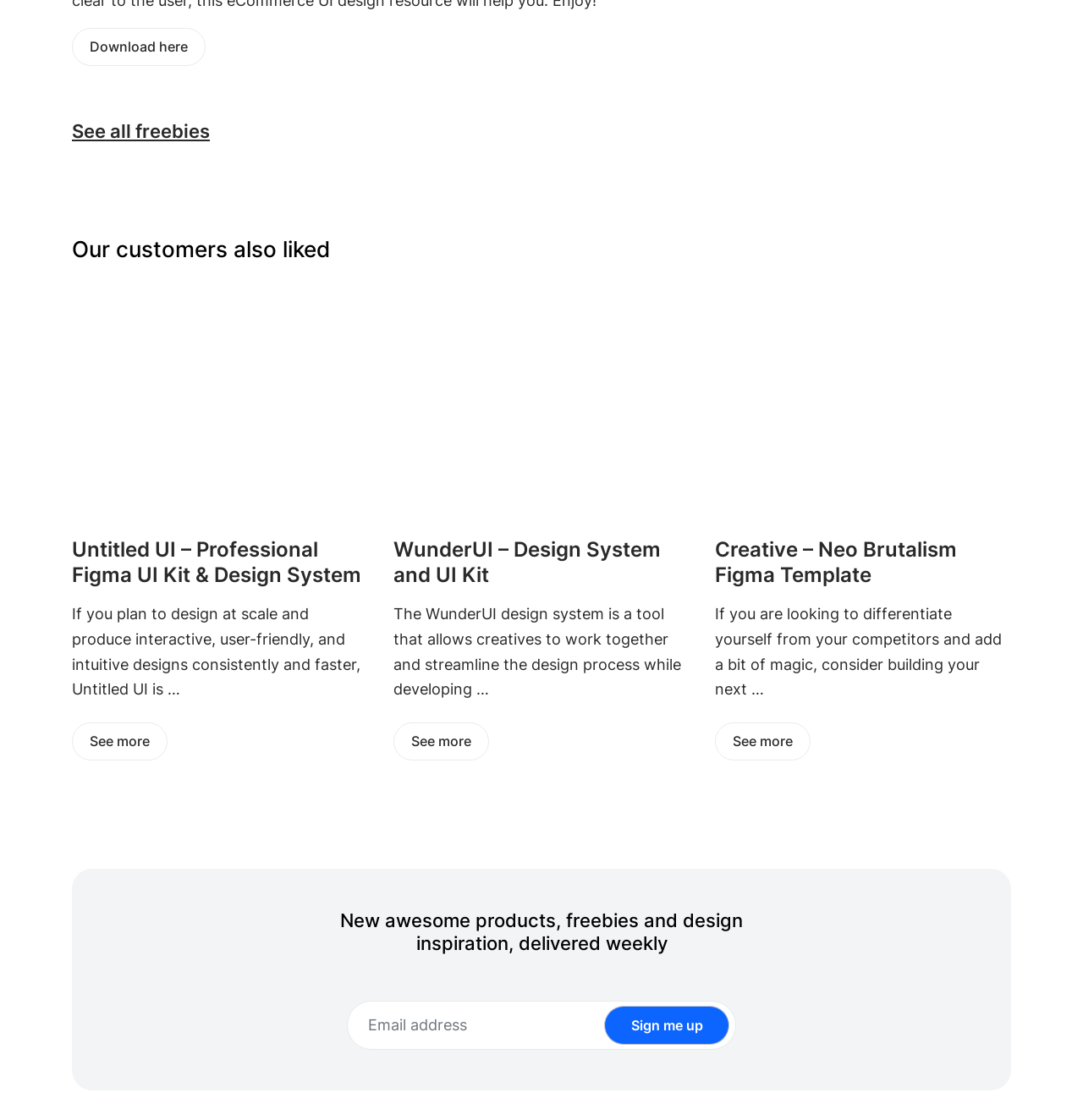How many freebies are showcased on the webpage?
Please look at the screenshot and answer using one word or phrase.

3